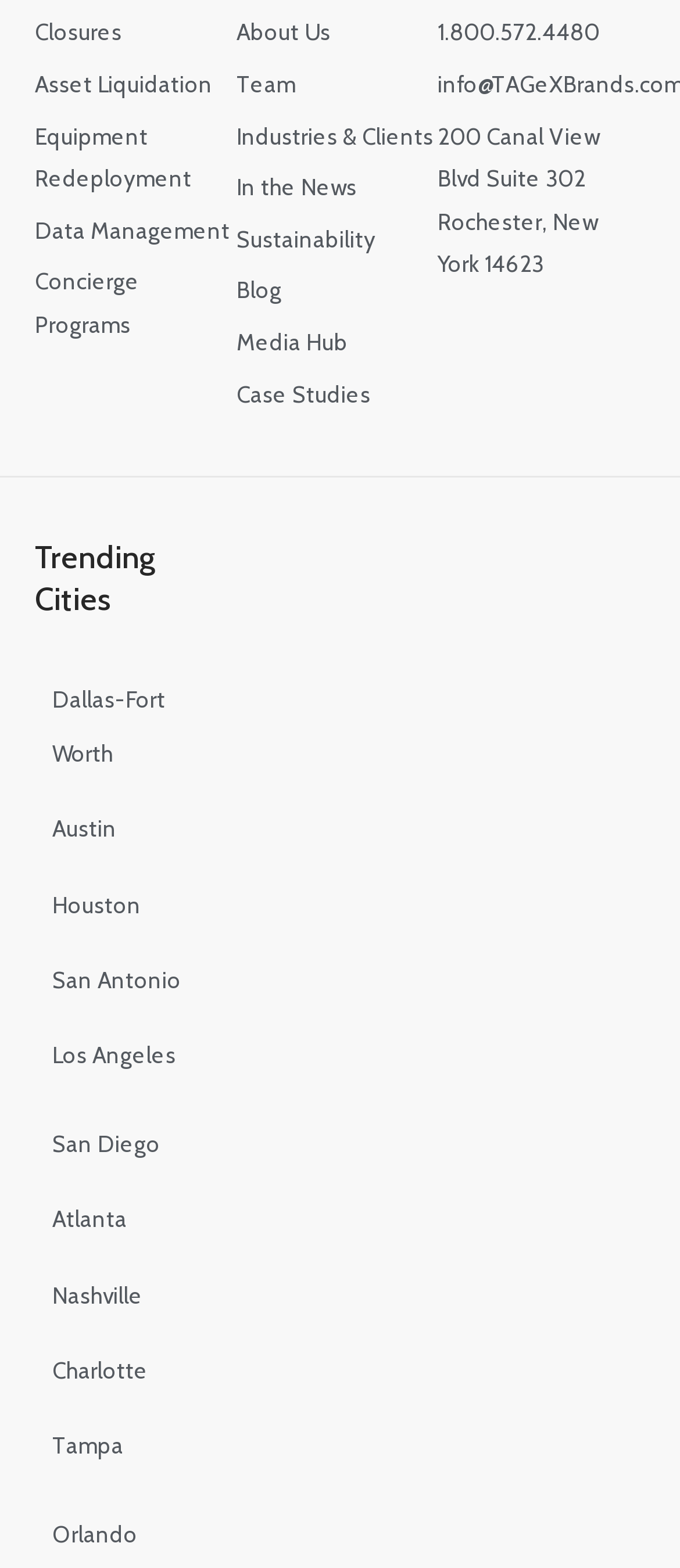Specify the bounding box coordinates of the area that needs to be clicked to achieve the following instruction: "View About Us".

[0.347, 0.007, 0.644, 0.034]